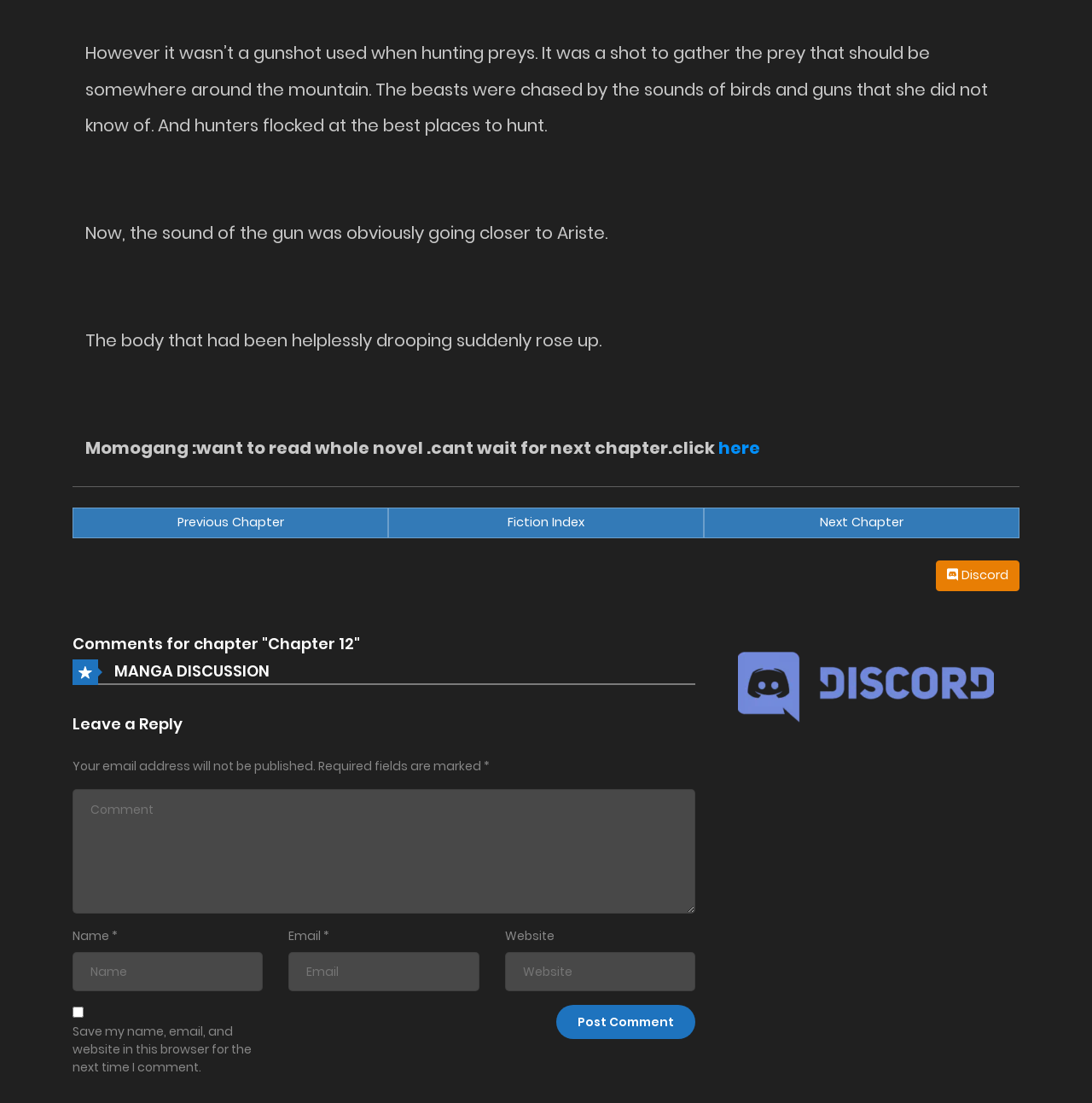From the webpage screenshot, identify the region described by Fiction Index. Provide the bounding box coordinates as (top-left x, top-left y, bottom-right x, bottom-right y), with each value being a floating point number between 0 and 1.

[0.355, 0.46, 0.645, 0.488]